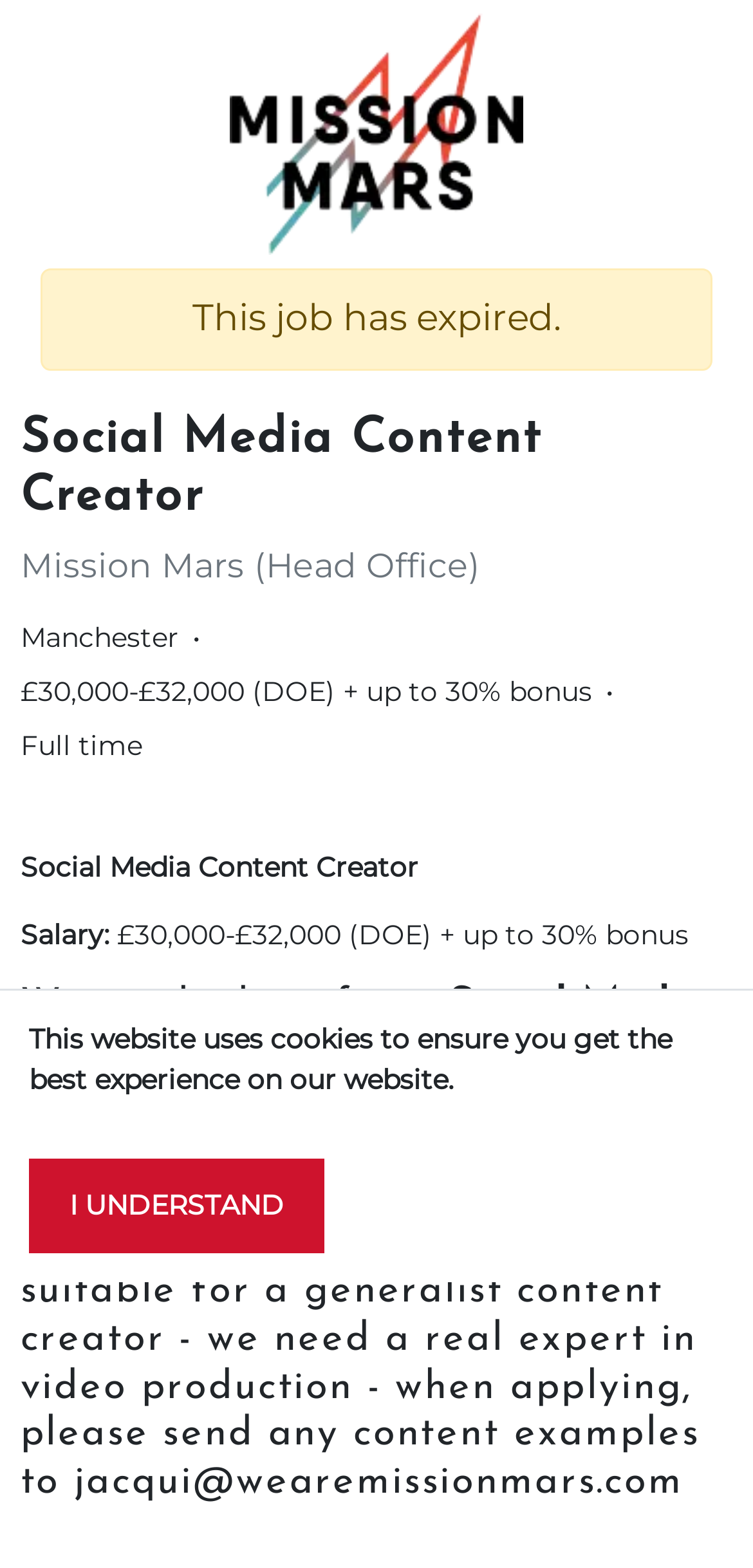What is the minimum experience required for this job?
Look at the screenshot and respond with one word or a short phrase.

18 months